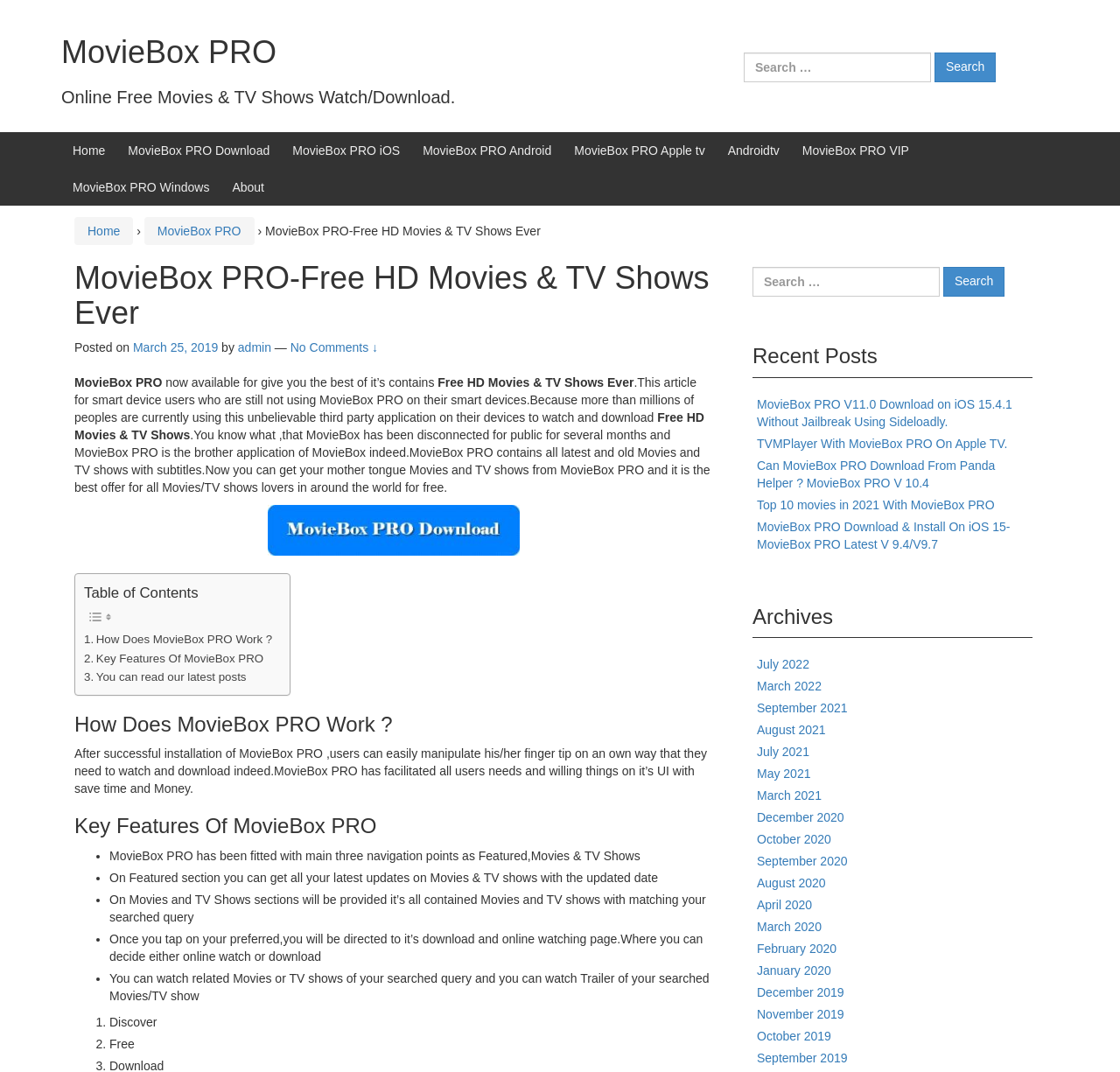Identify the bounding box coordinates of the area you need to click to perform the following instruction: "Click on MovieBox PRO Download".

[0.114, 0.134, 0.241, 0.147]